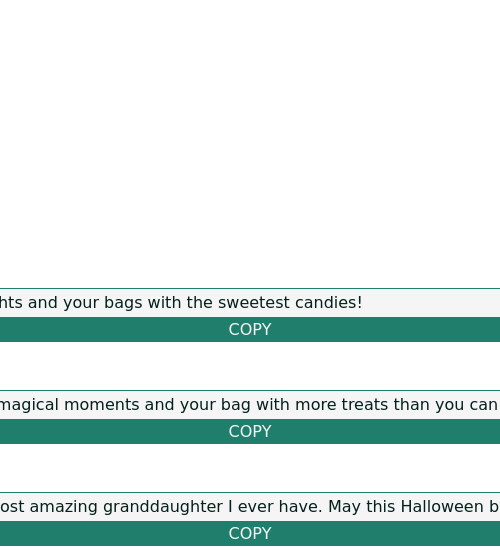Who is the greeting addressed to?
Please provide a single word or phrase as your answer based on the screenshot.

Granddaughter